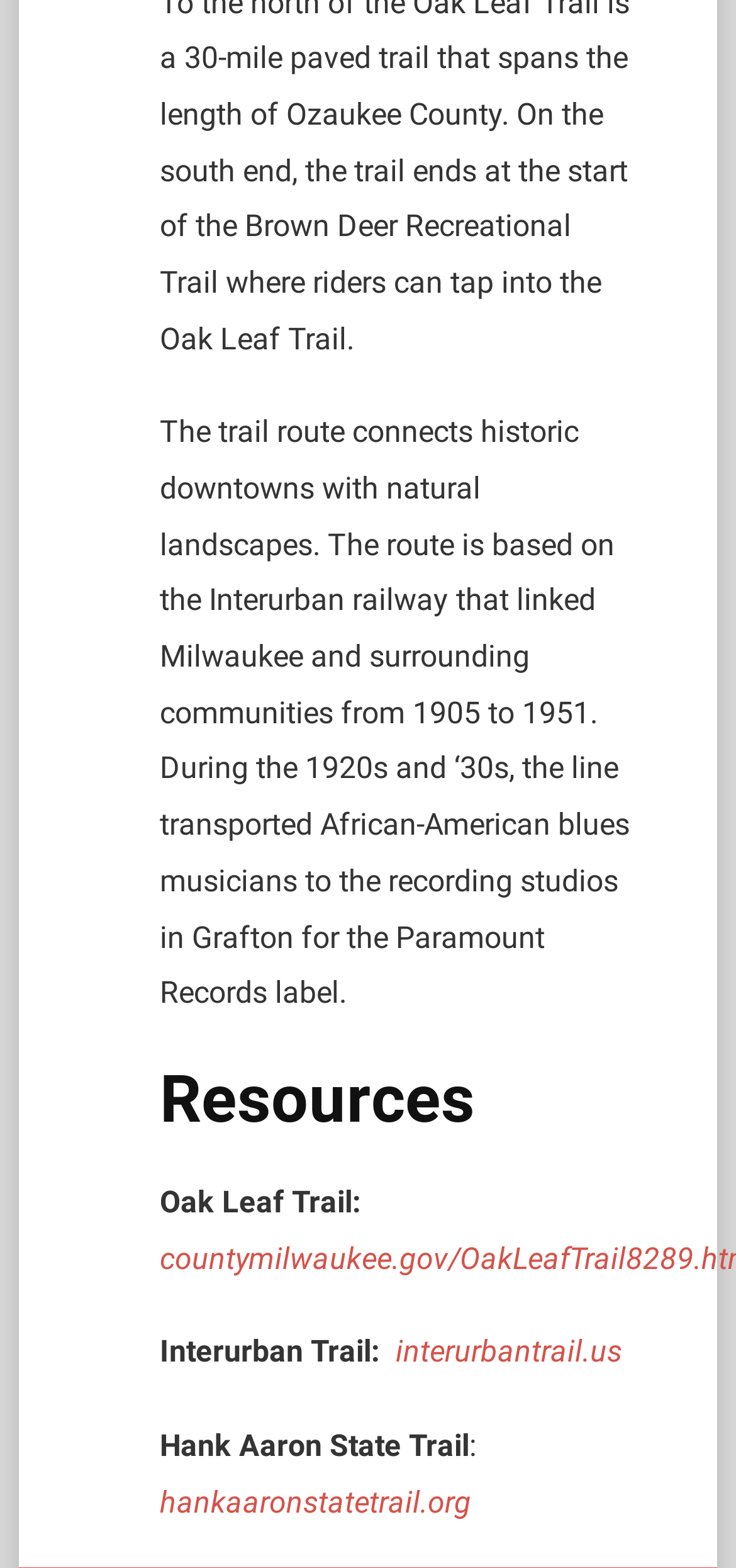Respond to the question with just a single word or phrase: 
What is the website of the Interurban Trail?

interurbantrail.us